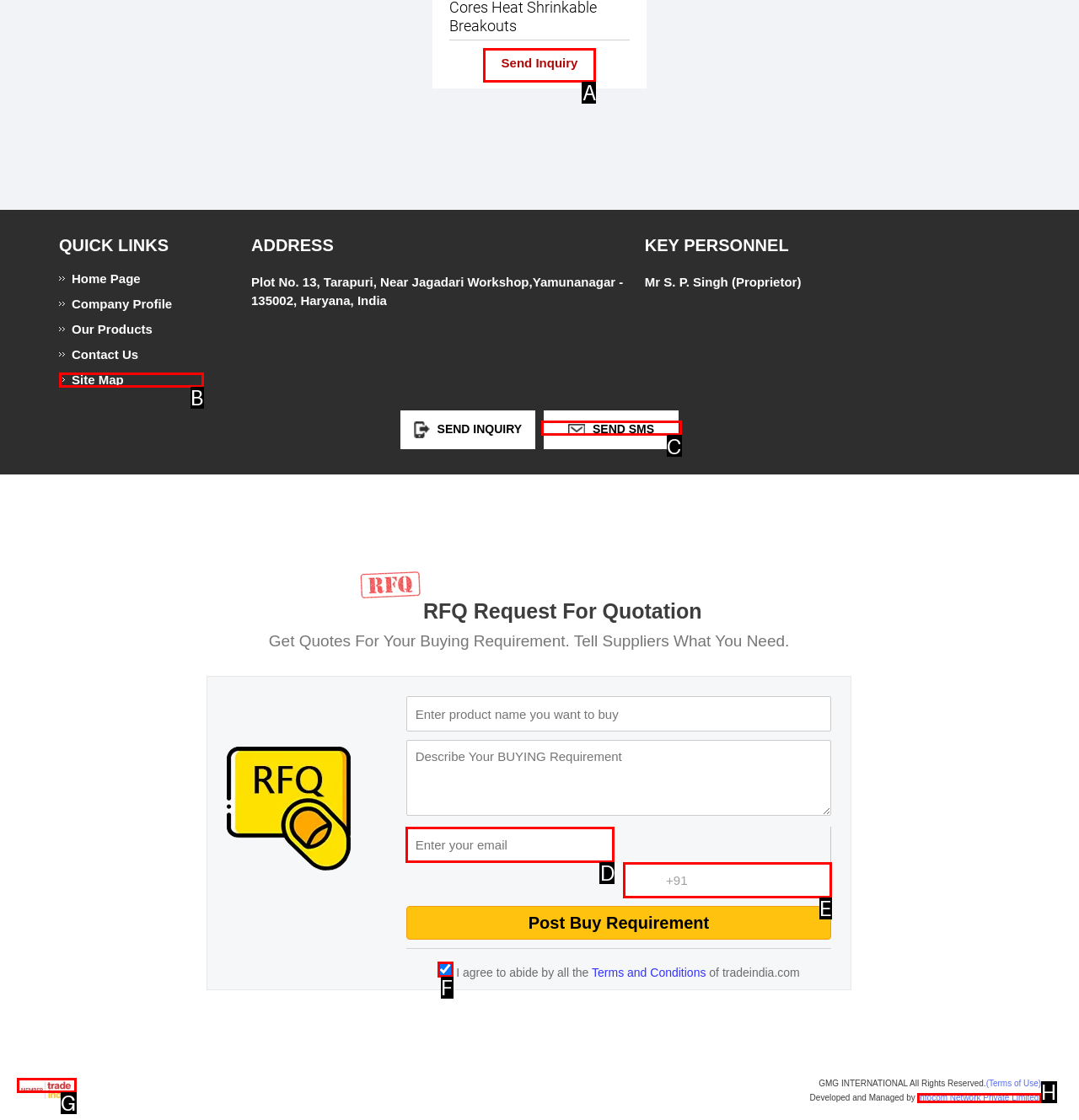Tell me the letter of the correct UI element to click for this instruction: Contact Kopano via email. Answer with the letter only.

None